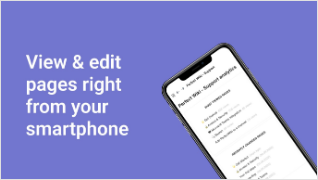What is the primary purpose of the mobile application?
Please use the image to provide a one-word or short phrase answer.

Content management